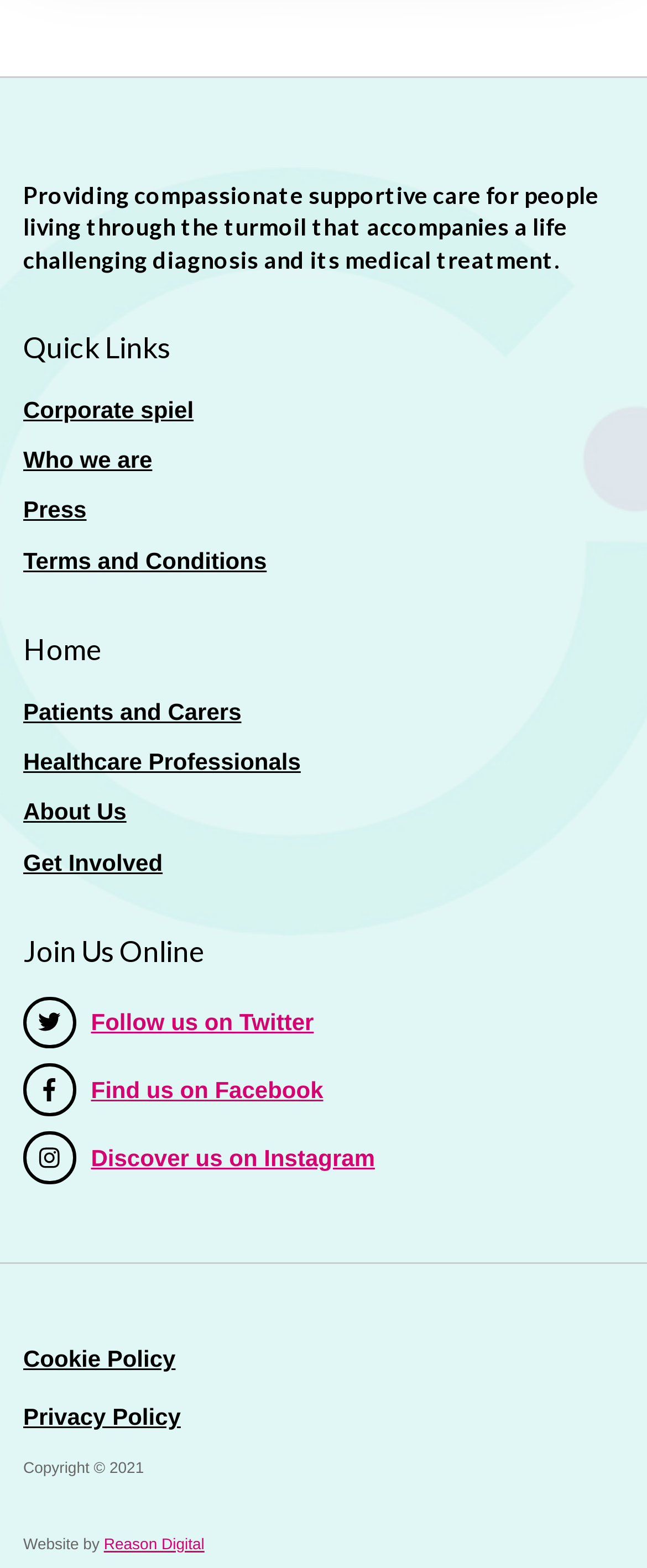Using the information in the image, give a comprehensive answer to the question: 
What social media platforms can you follow this organization on?

Based on the links available under 'Join Us Online', it can be inferred that this organization can be followed on Twitter, Facebook, and Instagram.